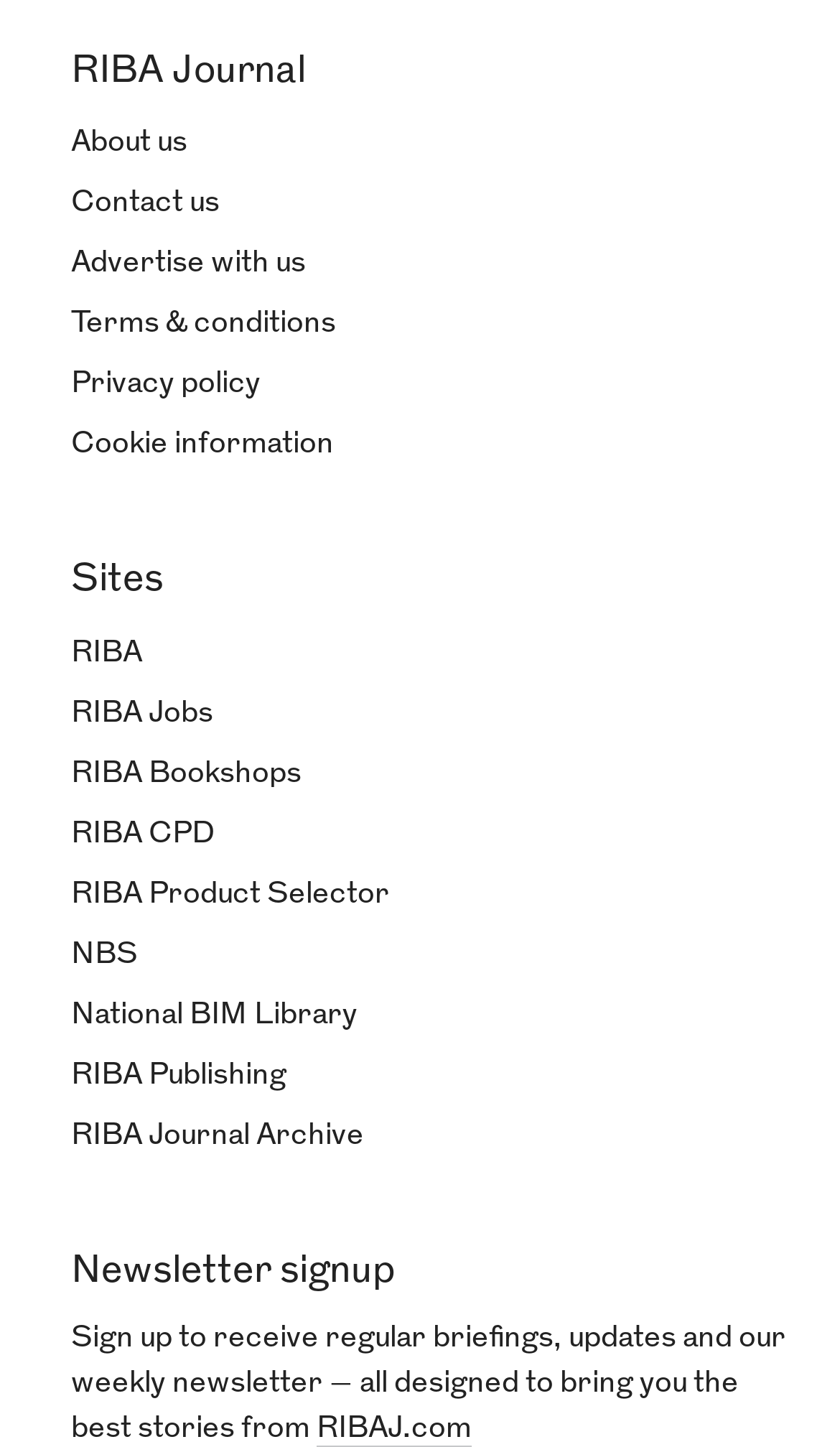Please determine the bounding box coordinates for the element that should be clicked to follow these instructions: "Go to RIBA Jobs".

[0.085, 0.483, 0.254, 0.505]